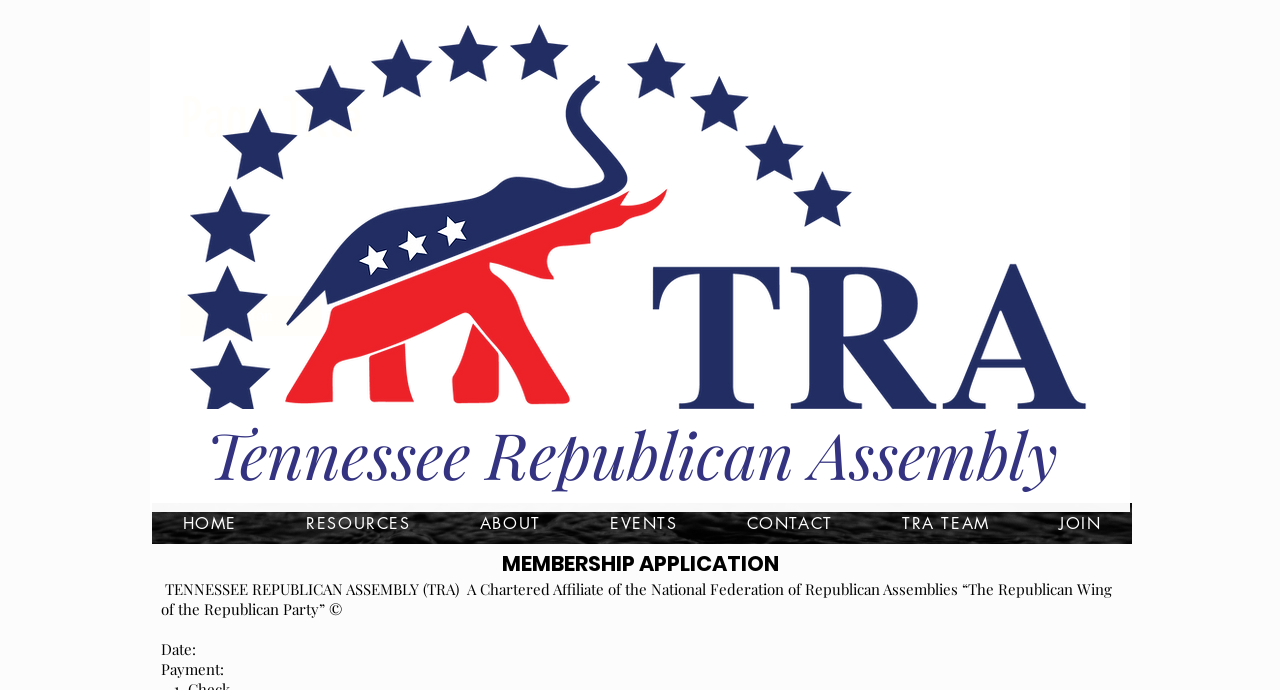Extract the bounding box coordinates for the UI element described as: "Button".

[0.141, 0.429, 0.252, 0.487]